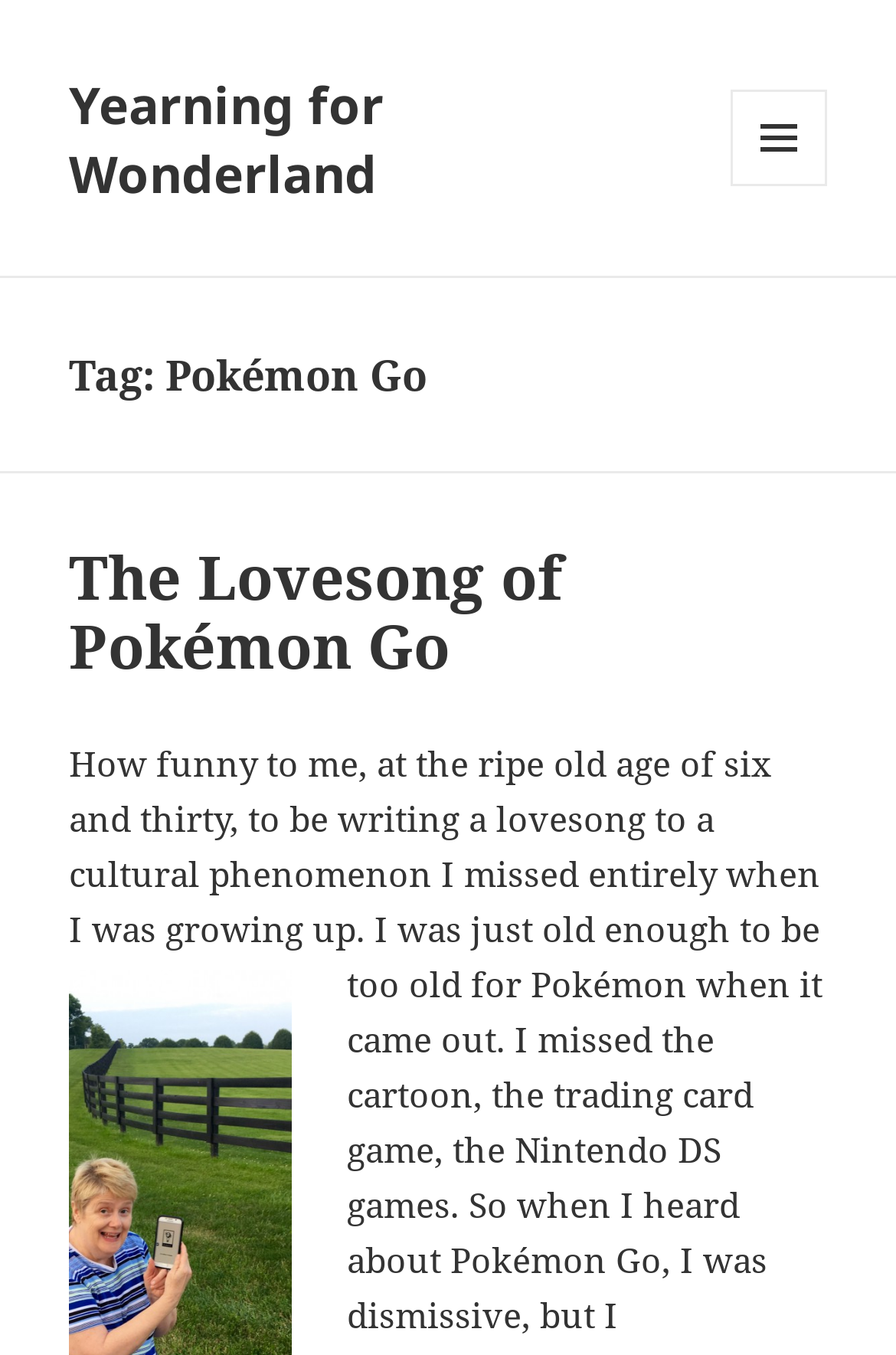What is the tag of the article?
Please answer the question as detailed as possible.

The tag of the article can be found in the header section of the webpage, where it is written as 'Tag: Pokémon Go'.